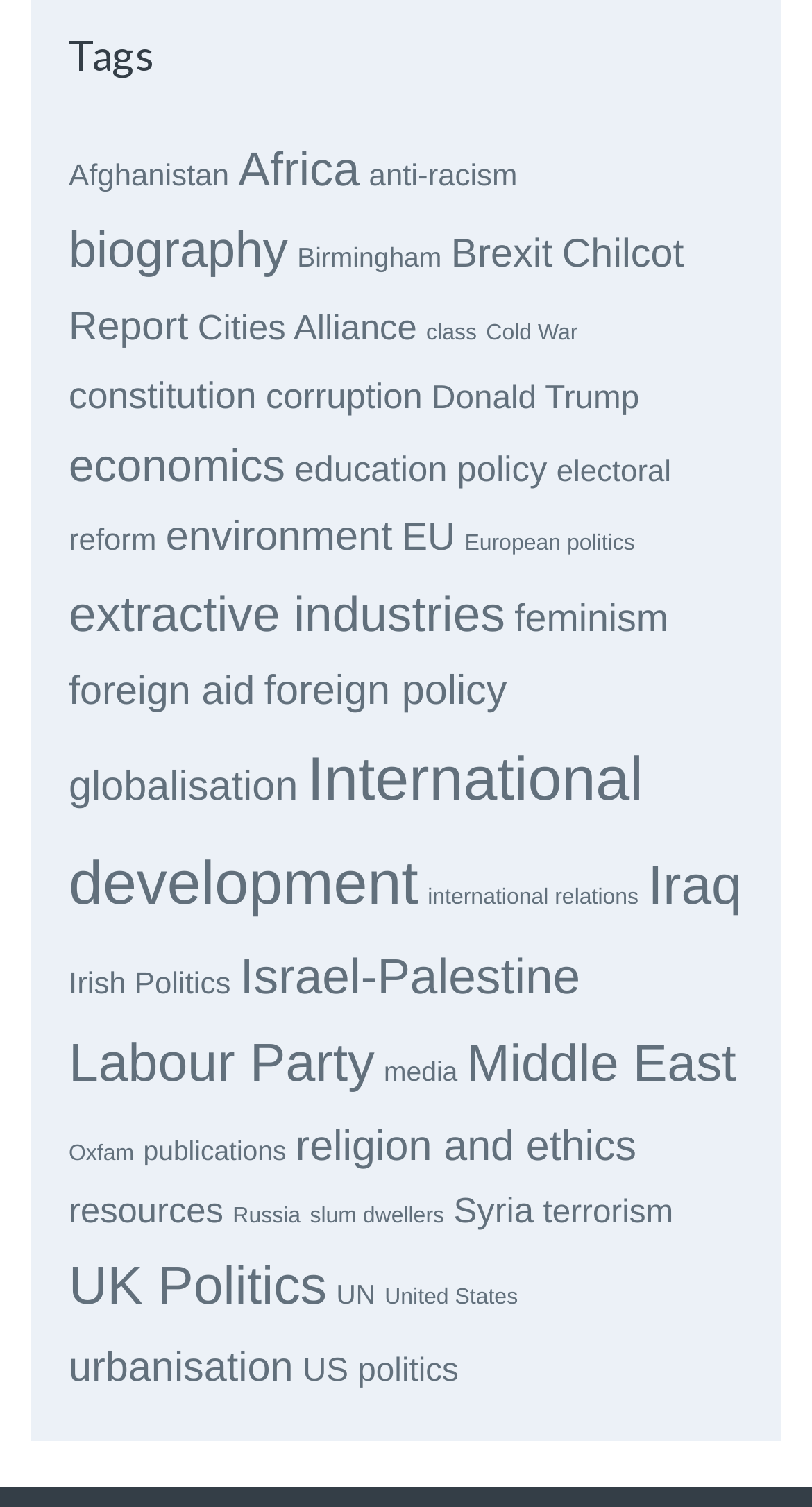Using the element description provided, determine the bounding box coordinates in the format (top-left x, top-left y, bottom-right x, bottom-right y). Ensure that all values are floating point numbers between 0 and 1. Element description: religion and ethics

[0.364, 0.746, 0.784, 0.776]